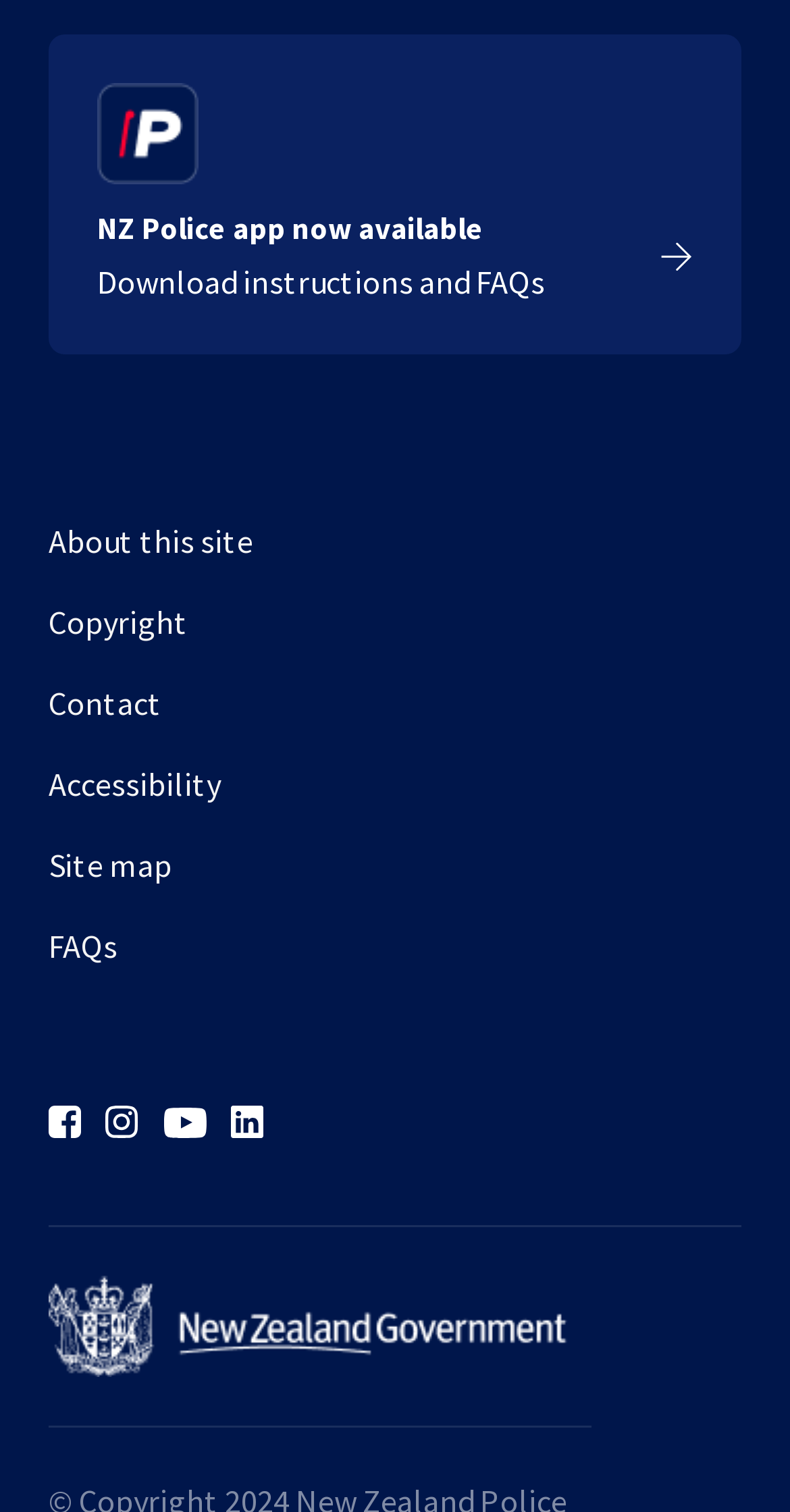Identify the bounding box for the UI element described as: "Fluid Pudding is a Virgo". Ensure the coordinates are four float numbers between 0 and 1, formatted as [left, top, right, bottom].

None